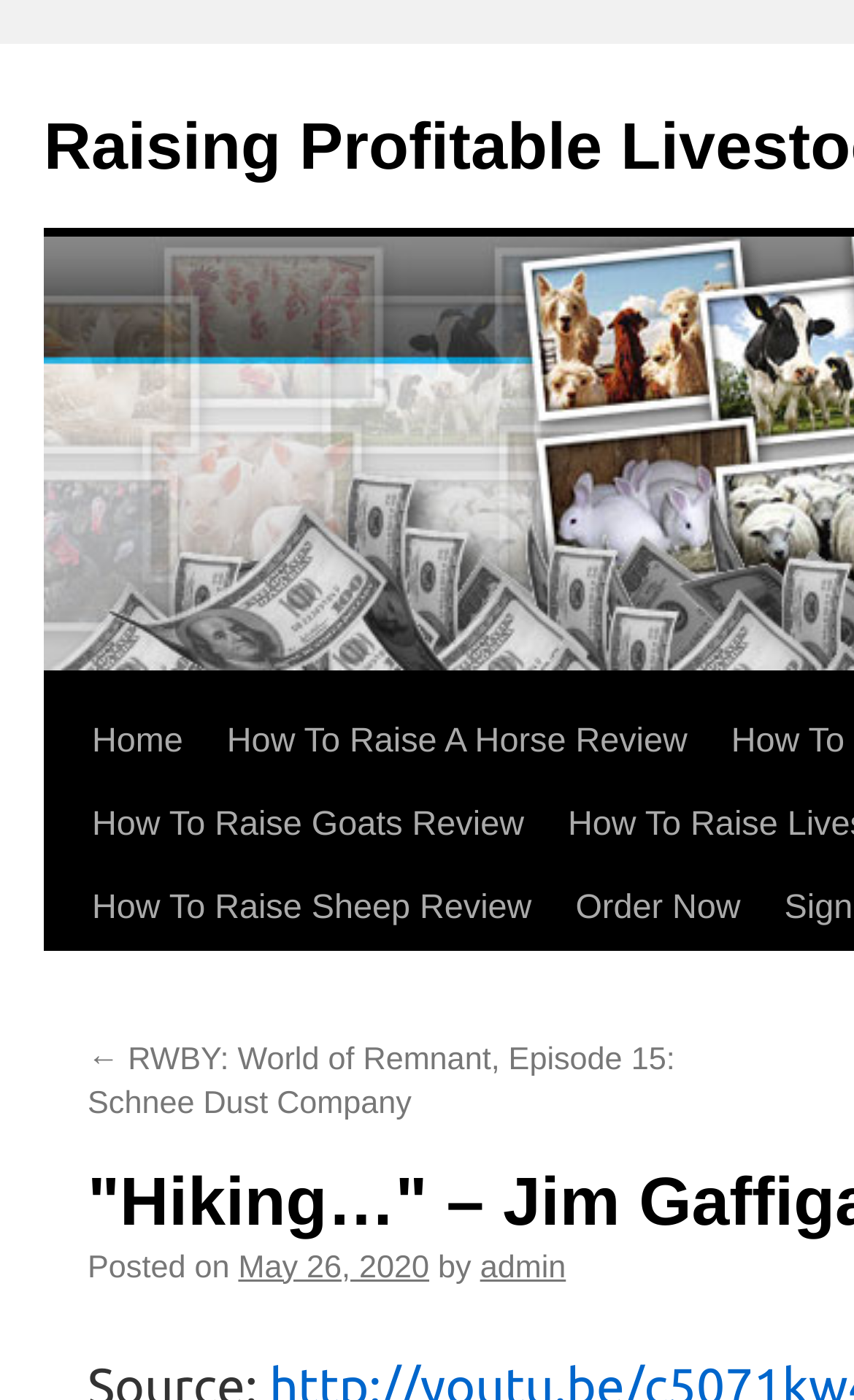Extract the primary header of the webpage and generate its text.

"Hiking…" – Jim Gaffigan Stand up (Cinco)